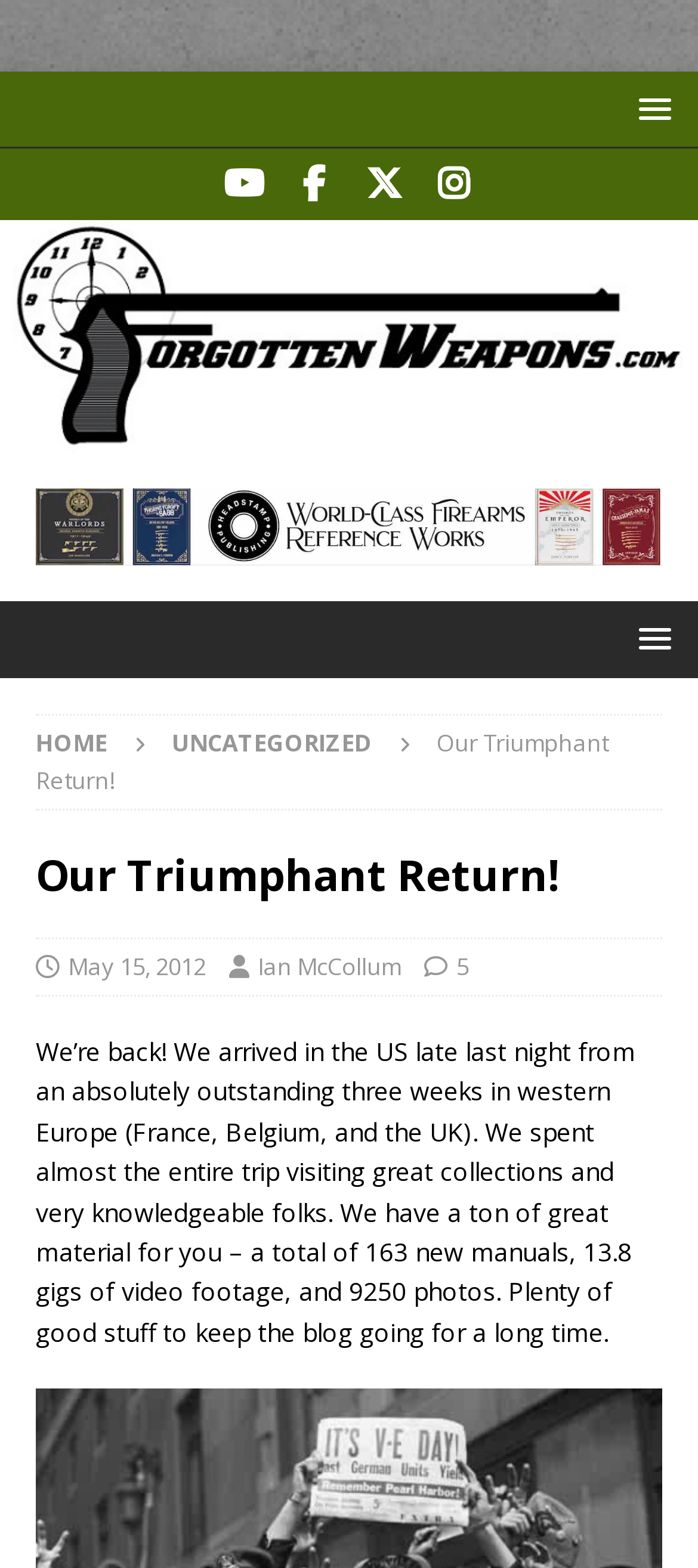Using the description: "alt="Head Stamp Publishing Ad"", identify the bounding box of the corresponding UI element in the screenshot.

[0.051, 0.337, 0.949, 0.358]